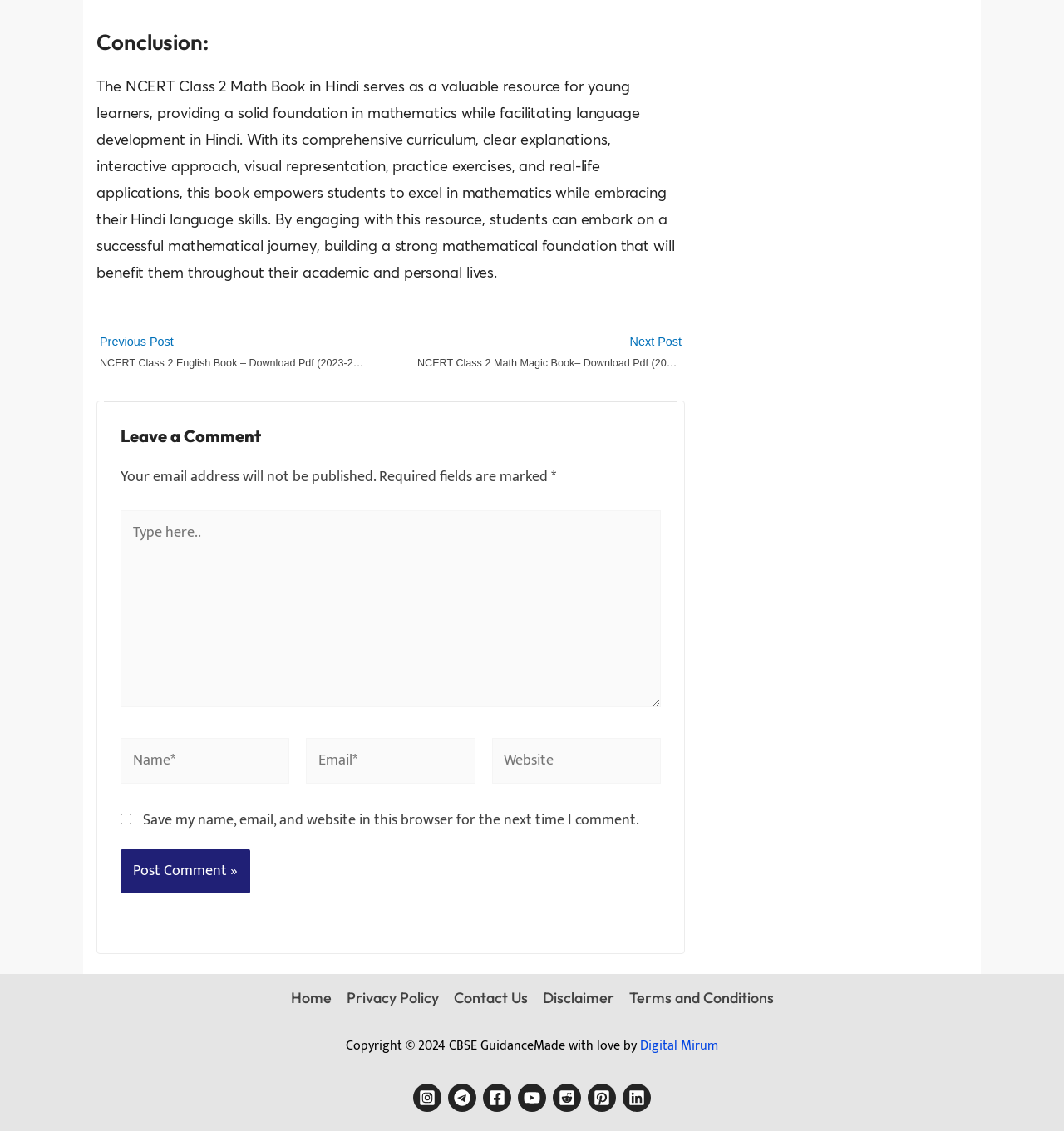What is the purpose of the NCERT Class 2 Math Book in Hindi? Refer to the image and provide a one-word or short phrase answer.

To provide a solid foundation in mathematics